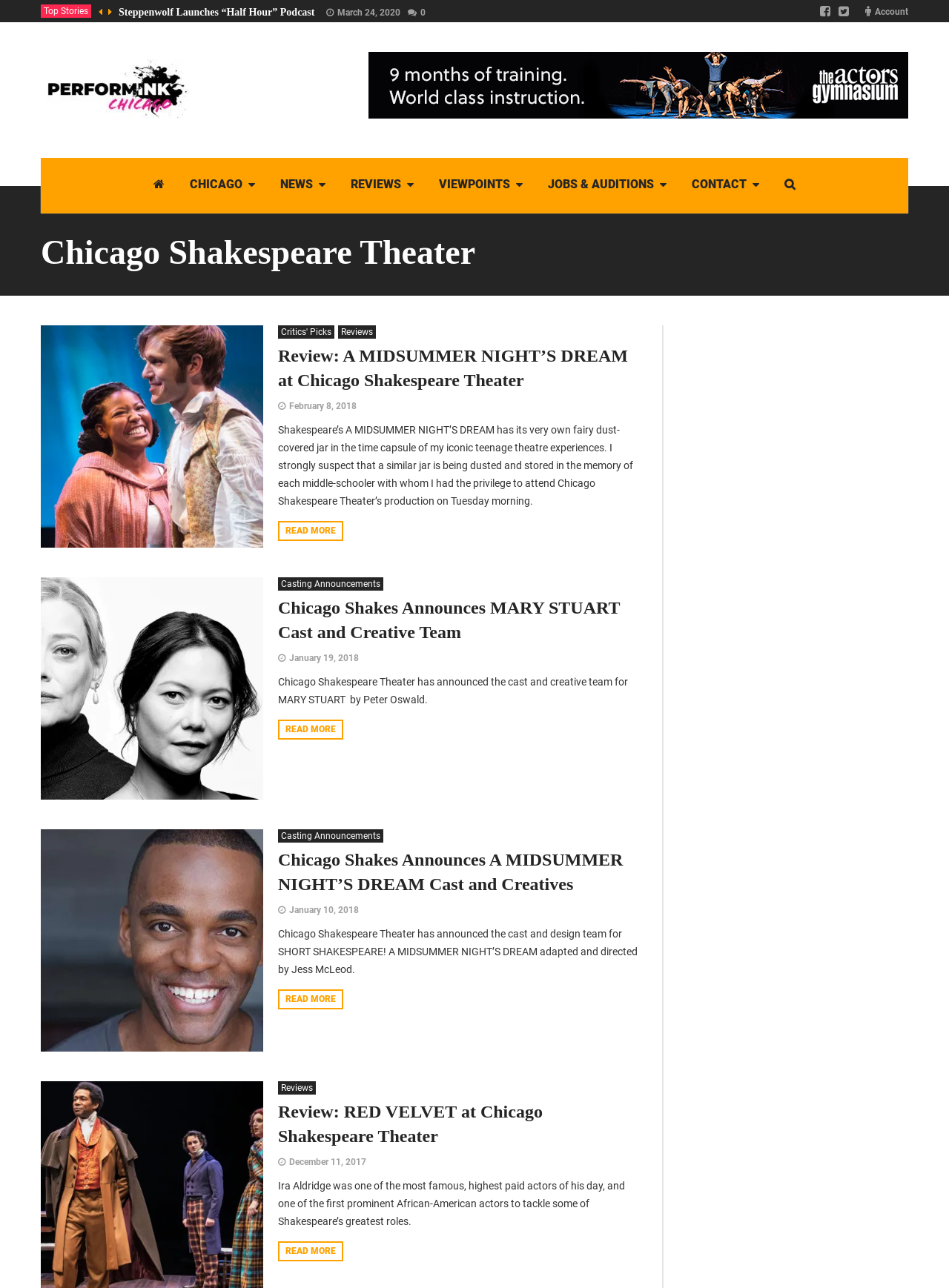Point out the bounding box coordinates of the section to click in order to follow this instruction: "Click on the 'Top Stories' link".

[0.043, 0.003, 0.096, 0.014]